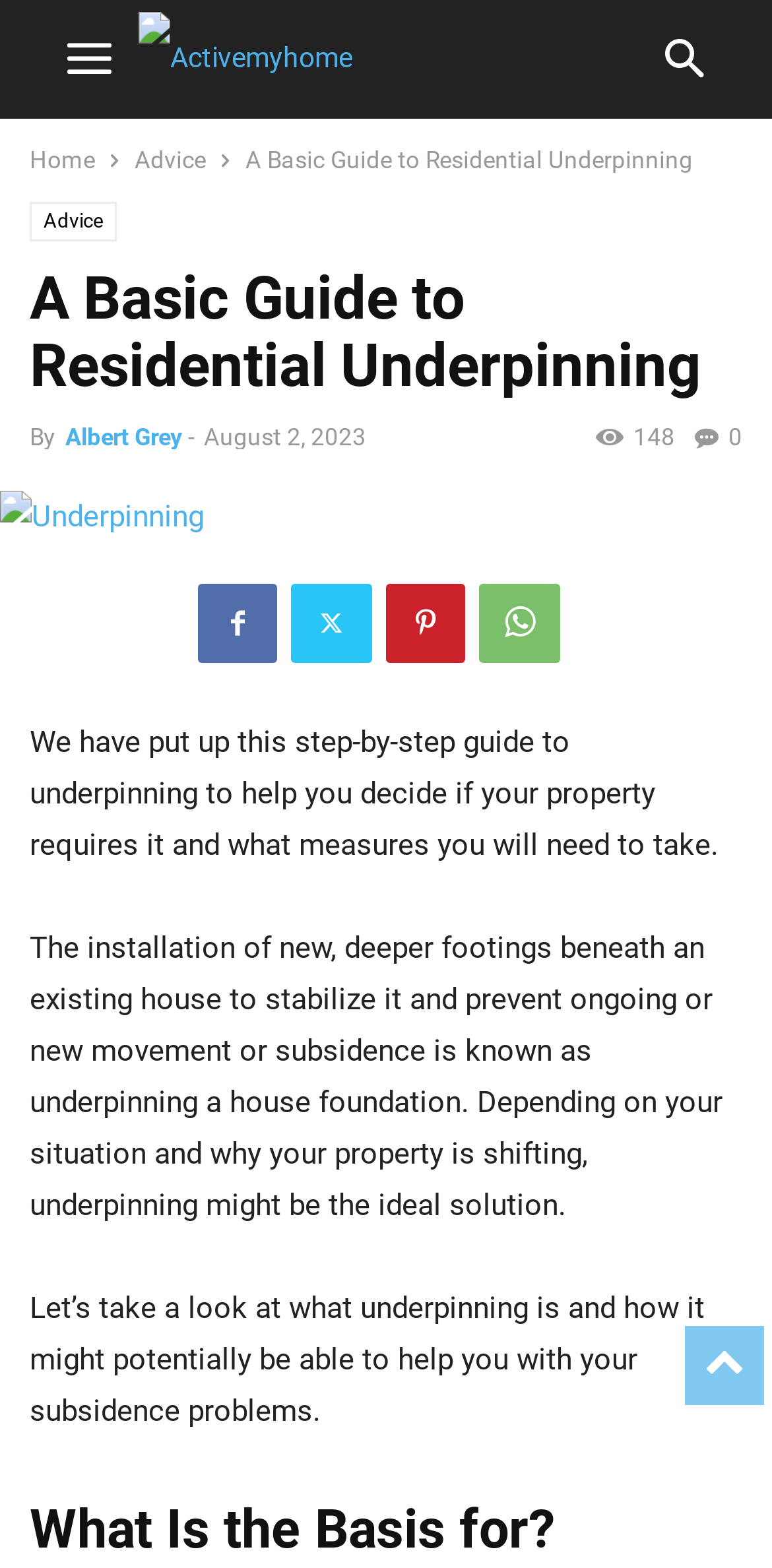Identify the bounding box coordinates of the clickable region necessary to fulfill the following instruction: "read the article by Albert Grey". The bounding box coordinates should be four float numbers between 0 and 1, i.e., [left, top, right, bottom].

[0.085, 0.27, 0.236, 0.288]